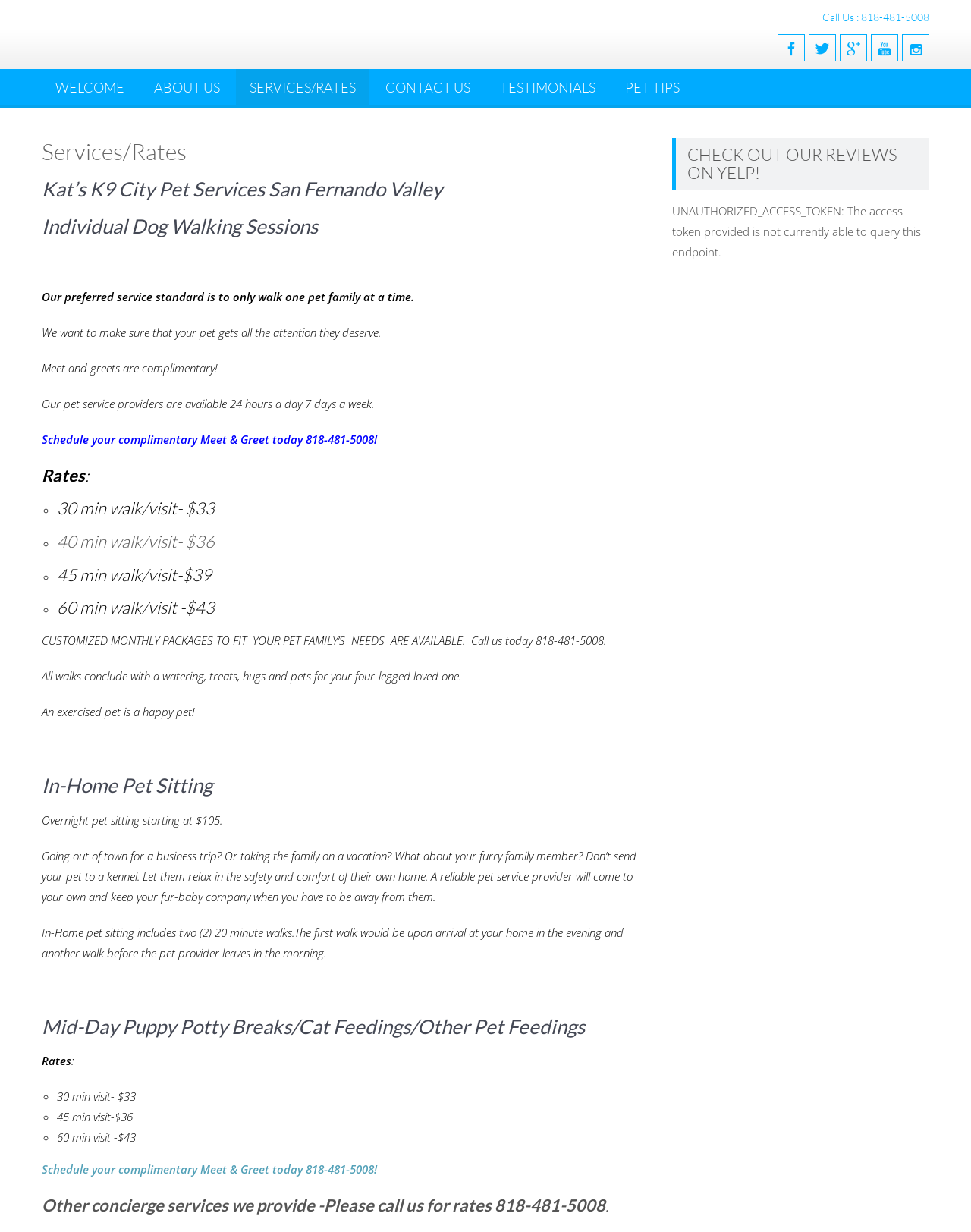Locate the bounding box coordinates of the area that needs to be clicked to fulfill the following instruction: "Click the 'Get to Know One of Charlotte's Top Injector / Trainers' link". The coordinates should be in the format of four float numbers between 0 and 1, namely [left, top, right, bottom].

None